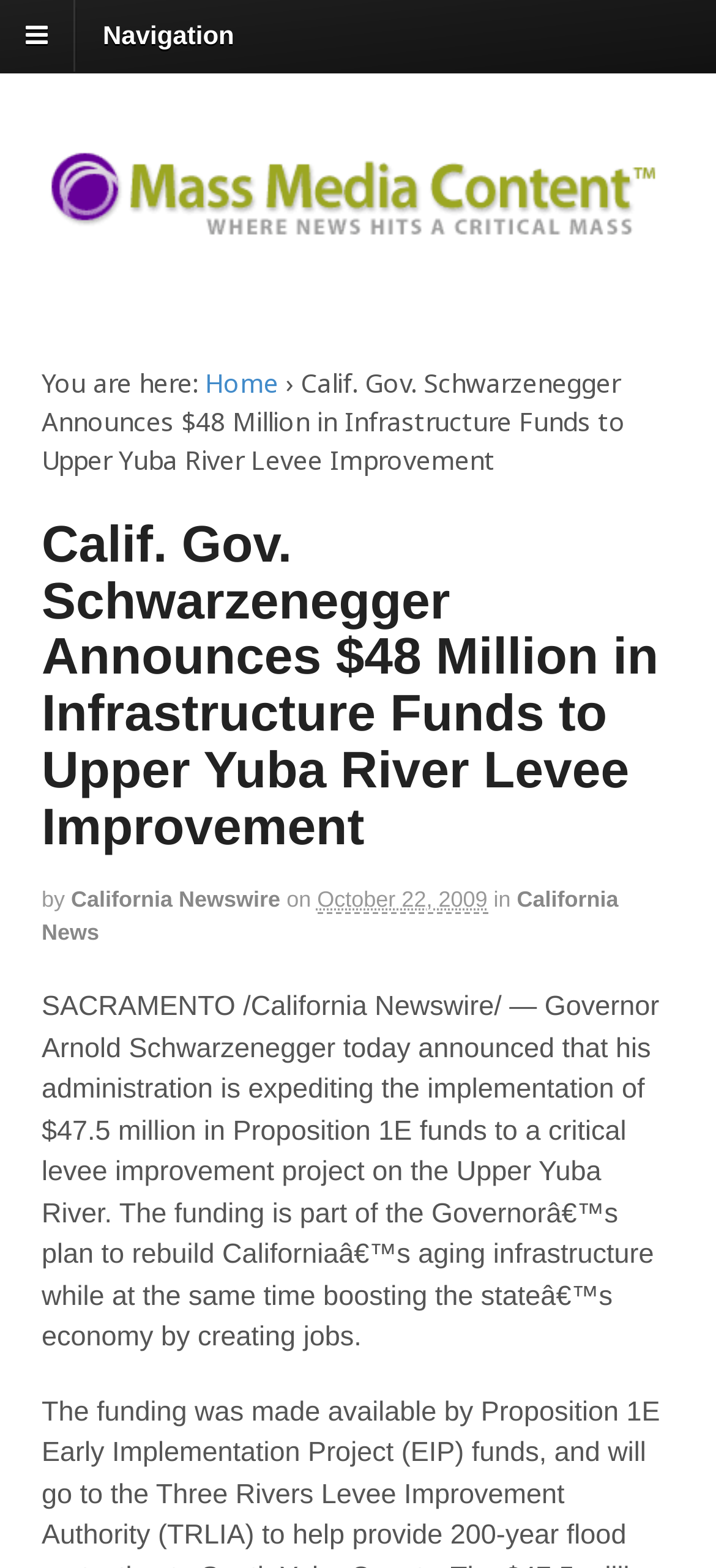Find the headline of the webpage and generate its text content.

Calif. Gov. Schwarzenegger Announces $48 Million in Infrastructure Funds to Upper Yuba River Levee Improvement